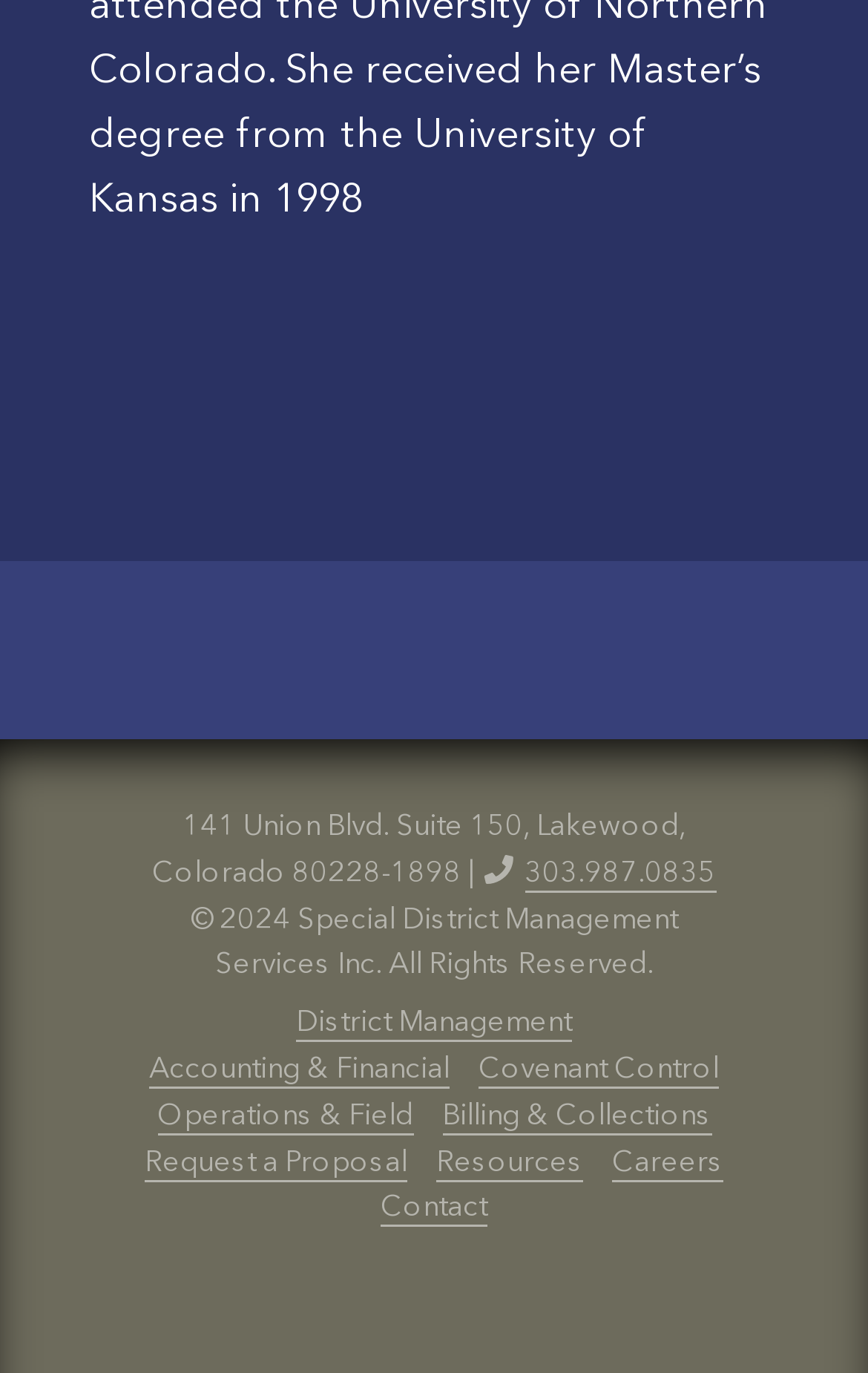Locate the bounding box of the UI element described in the following text: "Request a Proposal".

[0.167, 0.836, 0.469, 0.86]